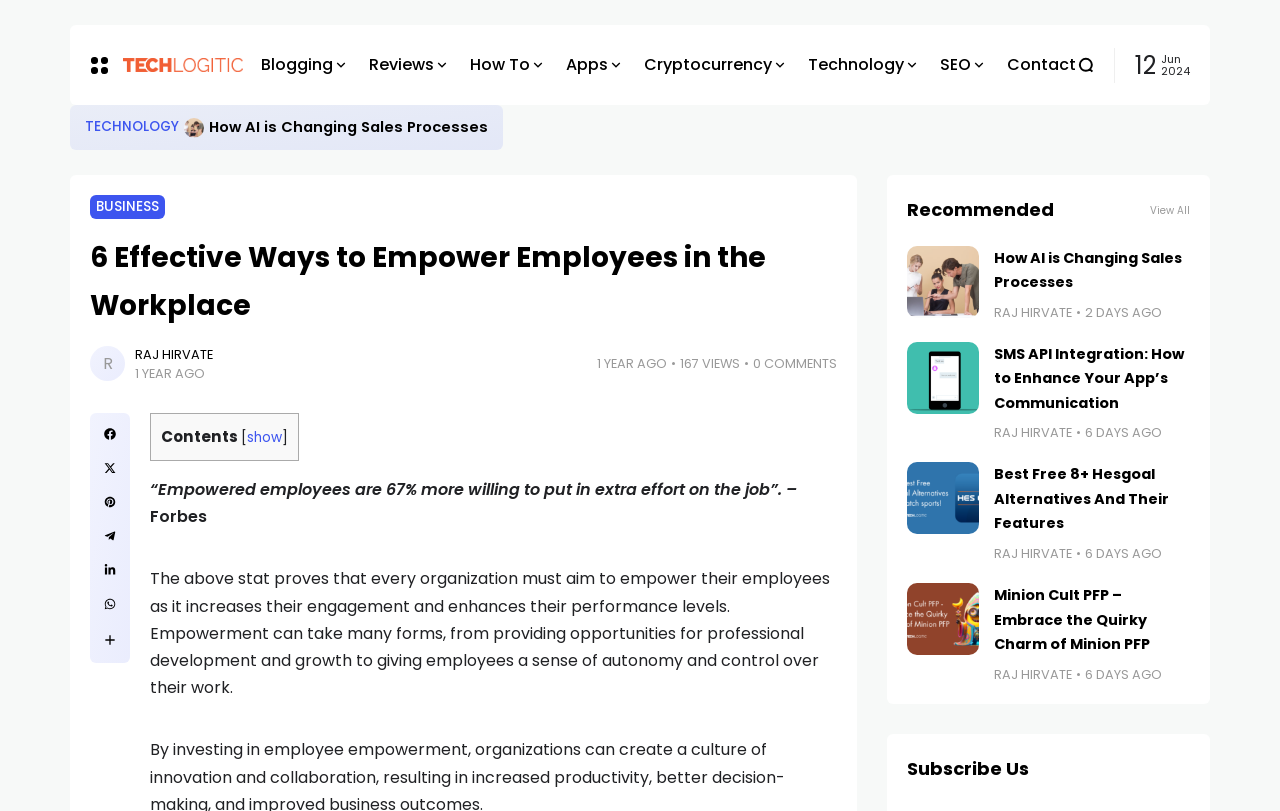Pinpoint the bounding box coordinates of the clickable element to carry out the following instruction: "Click on the 'How AI is Changing Sales Processes' article."

[0.708, 0.303, 0.93, 0.397]